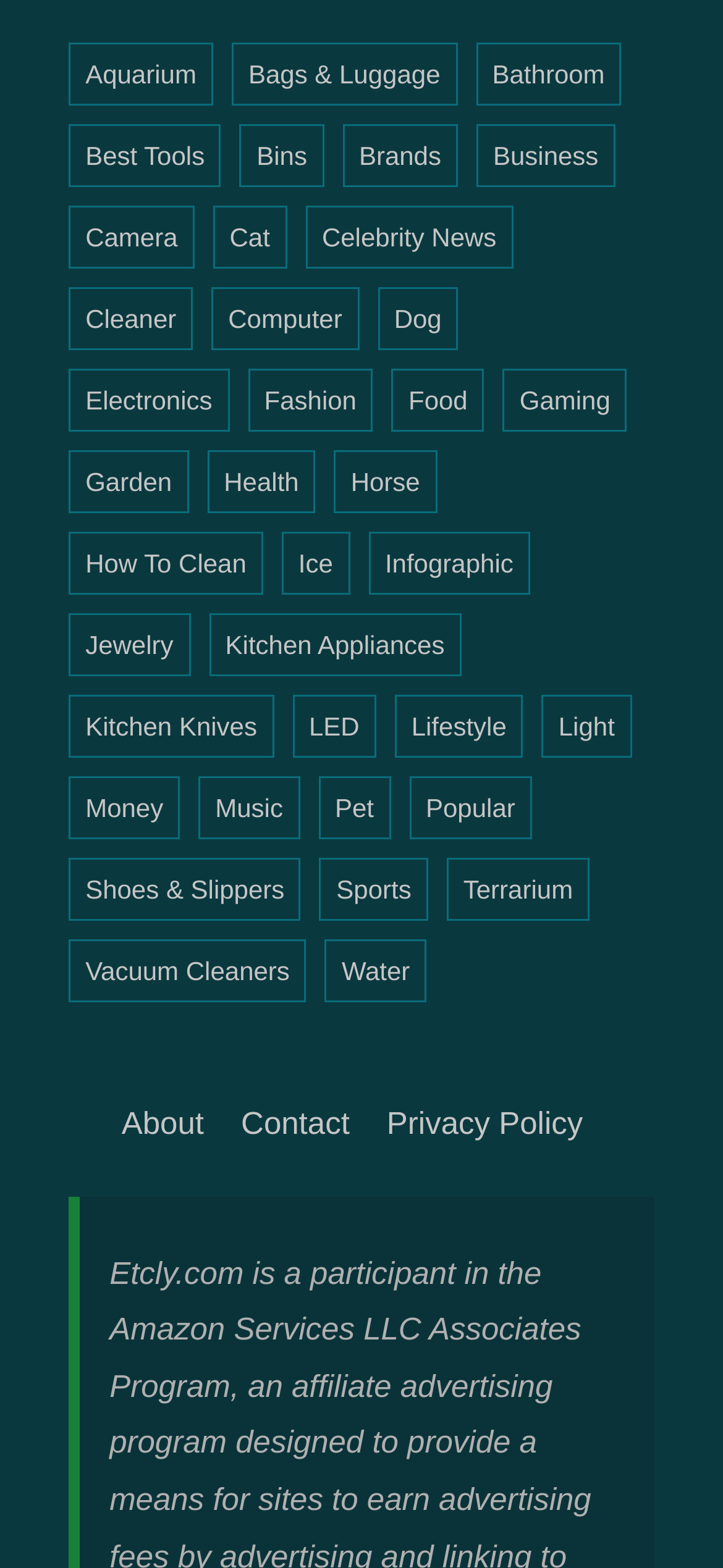What is the last category listed on this webpage?
Based on the image, respond with a single word or phrase.

Privacy Policy